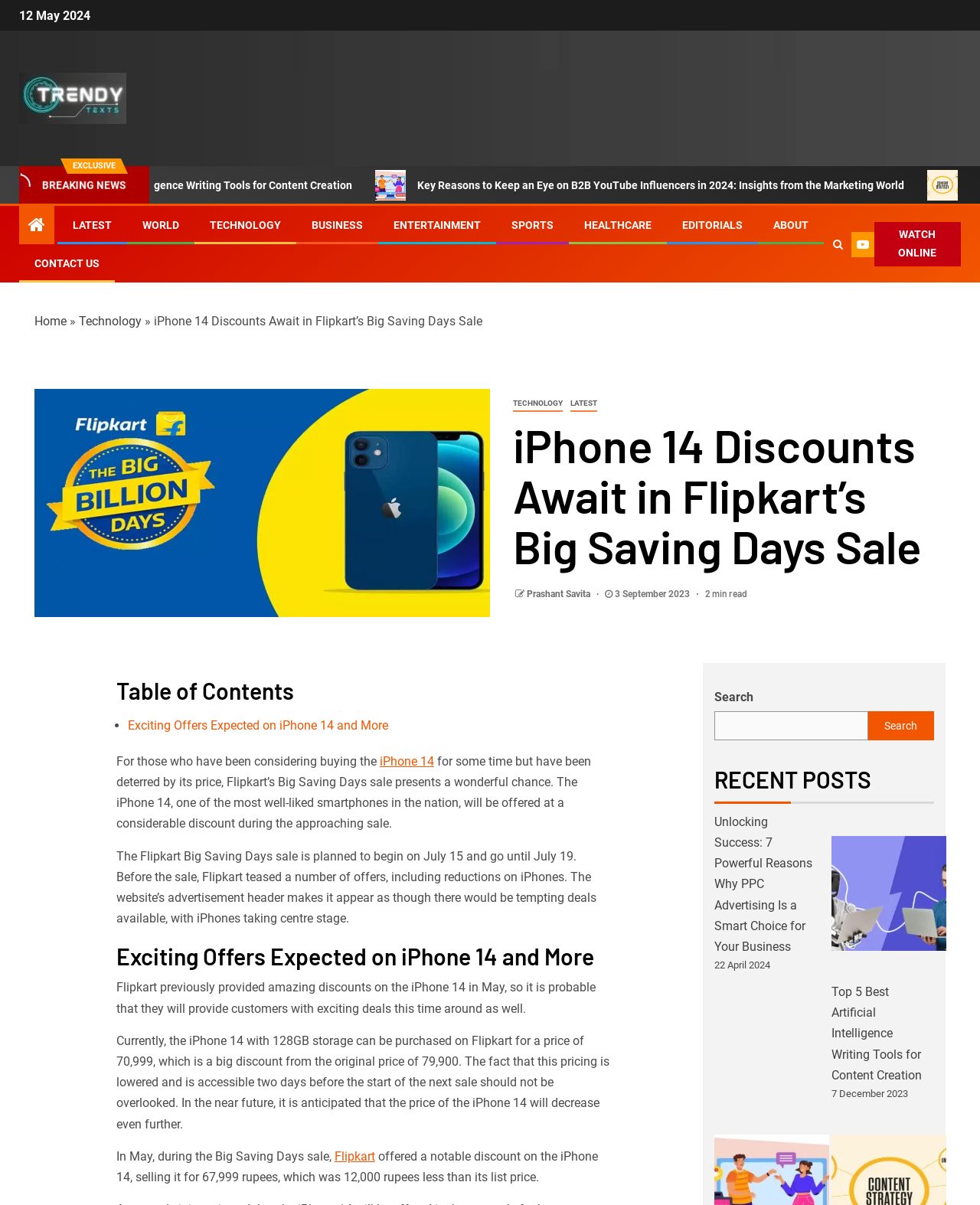Provide the bounding box coordinates for the specified HTML element described in this description: "alt="Trendy Texts"". The coordinates should be four float numbers ranging from 0 to 1, in the format [left, top, right, bottom].

[0.02, 0.075, 0.129, 0.087]